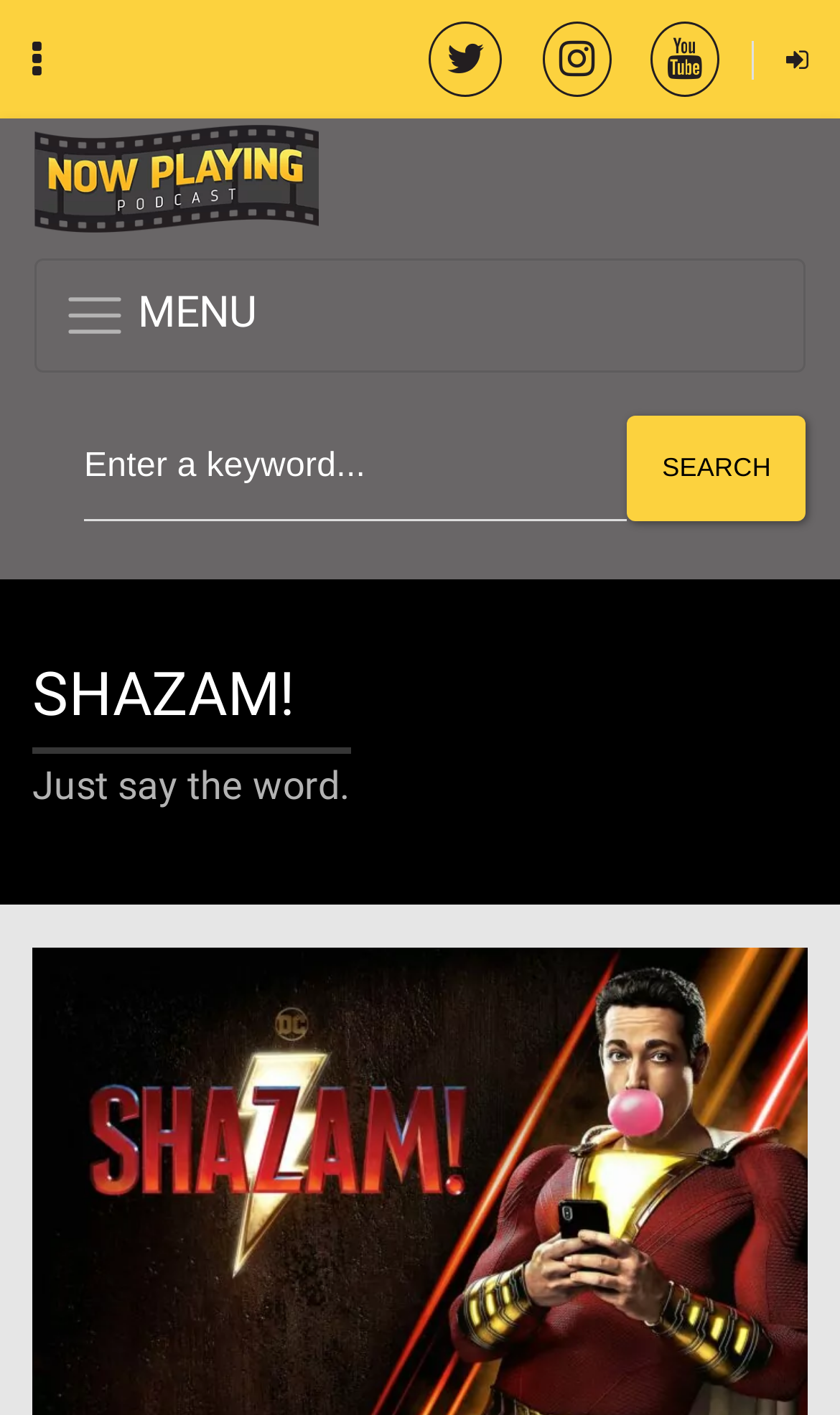Provide a thorough description of the webpage you see.

The webpage is titled "Shazam! – Now Playing Podcast" and features a navigation menu at the top left corner, indicated by a "Toggle navigation" button. To the right of the button is a search bar, where users can enter a keyword and click the "SEARCH" button to initiate a search.

Above the search bar is a heading that reads "SHAZAM!" in large font, with a tagline "Just say the word." written in smaller text below it. There is also a logo or image related to "Now Playing Podcast" located at the top center of the page.

The top navigation menu features five links, represented by icons, spaced evenly across the top of the page. From left to right, the icons are: a square with an arrow pointing up, a circle with a plus sign, a rectangle with a diagonal arrow, a rectangle with a horizontal arrow, and a circle with a horizontal line.

There is no prominent text or article content on the page, suggesting that it may be a landing page or a portal to access podcast content.